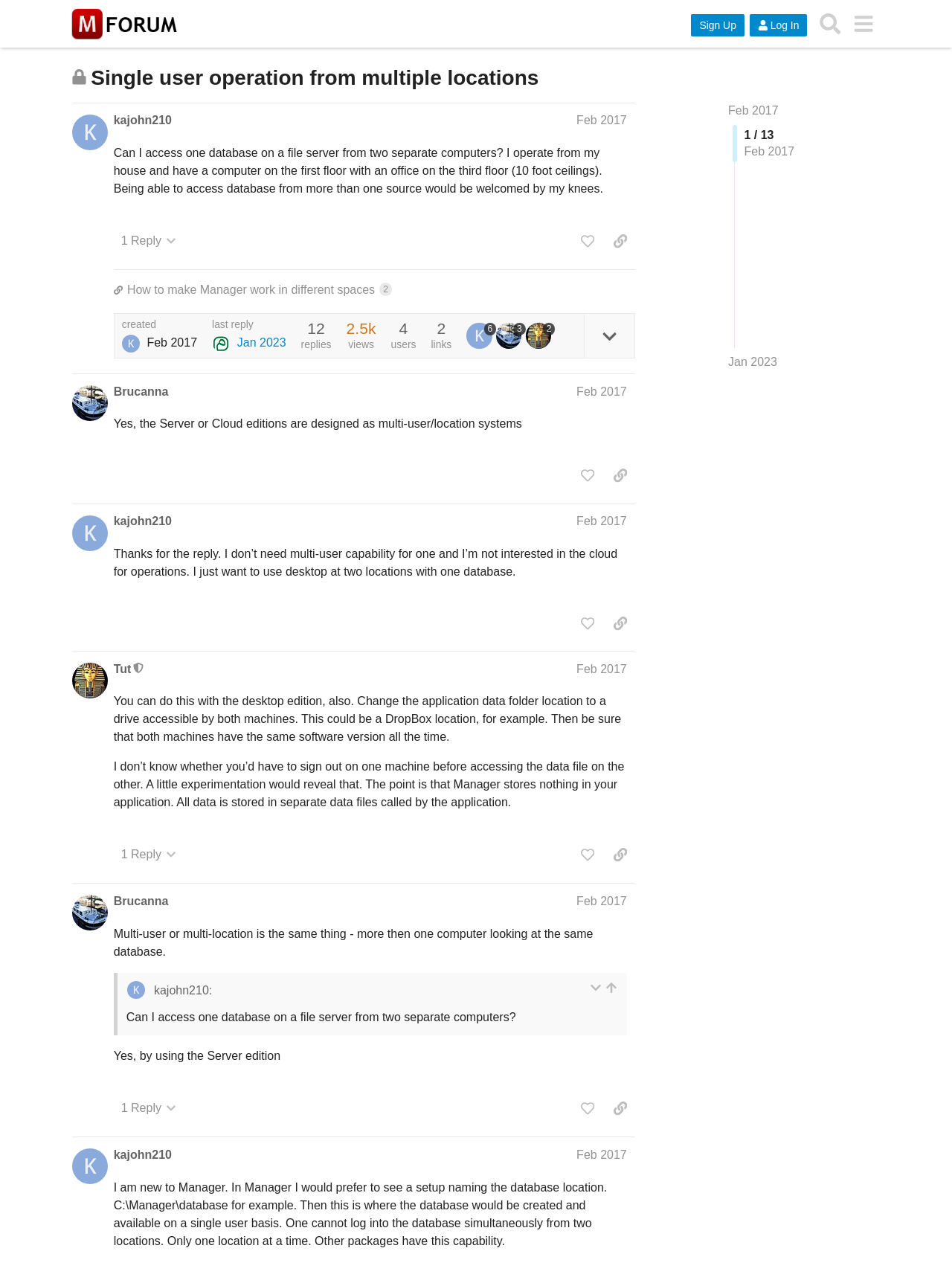Answer the question in a single word or phrase:
How many posts are in this topic?

5